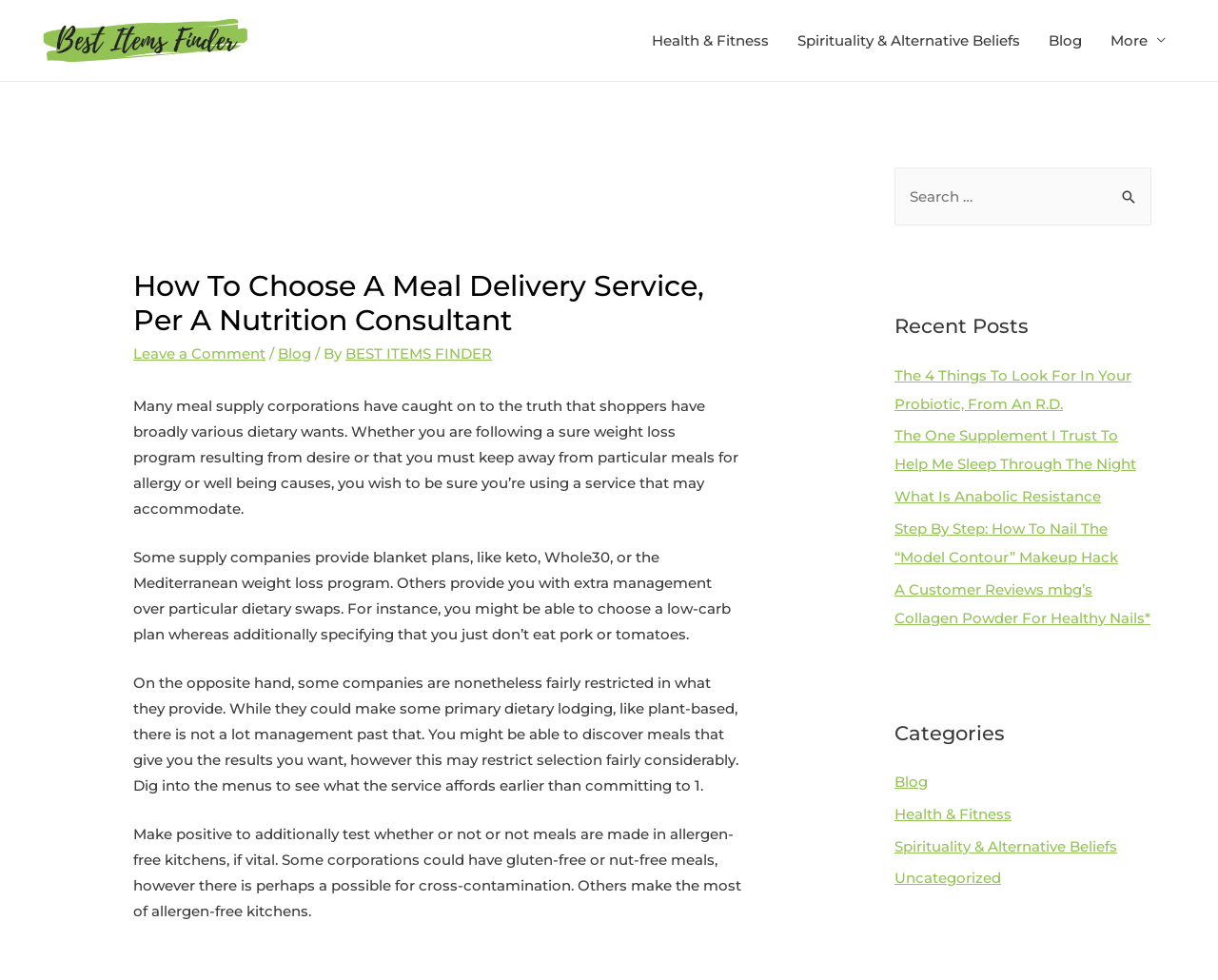Determine the bounding box coordinates of the clickable element to complete this instruction: "Search for a topic". Provide the coordinates in the format of four float numbers between 0 and 1, [left, top, right, bottom].

[0.734, 0.171, 0.945, 0.23]